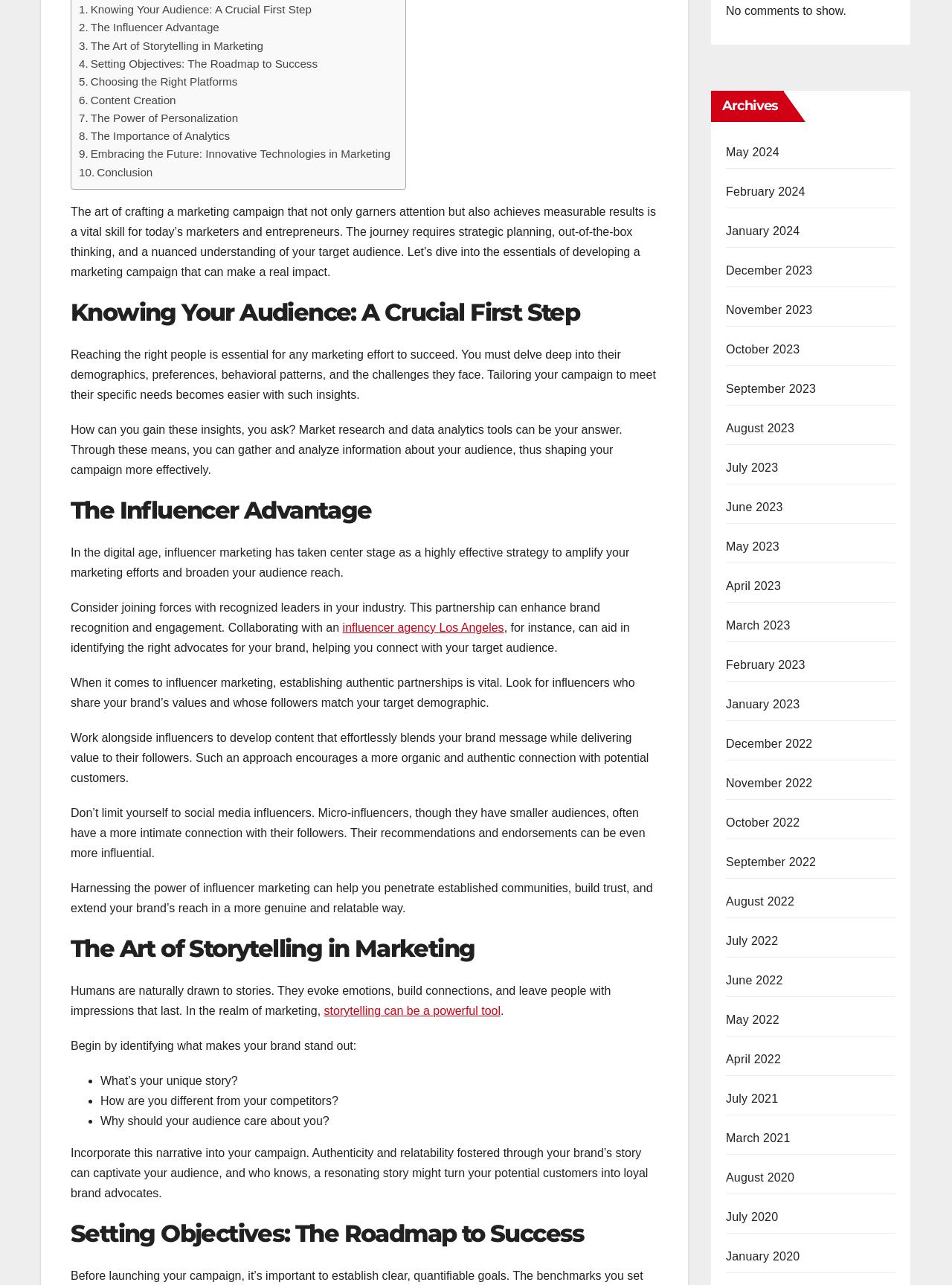Determine the bounding box coordinates of the element that should be clicked to execute the following command: "Click on 'The Power of Personalization'".

[0.083, 0.085, 0.25, 0.099]